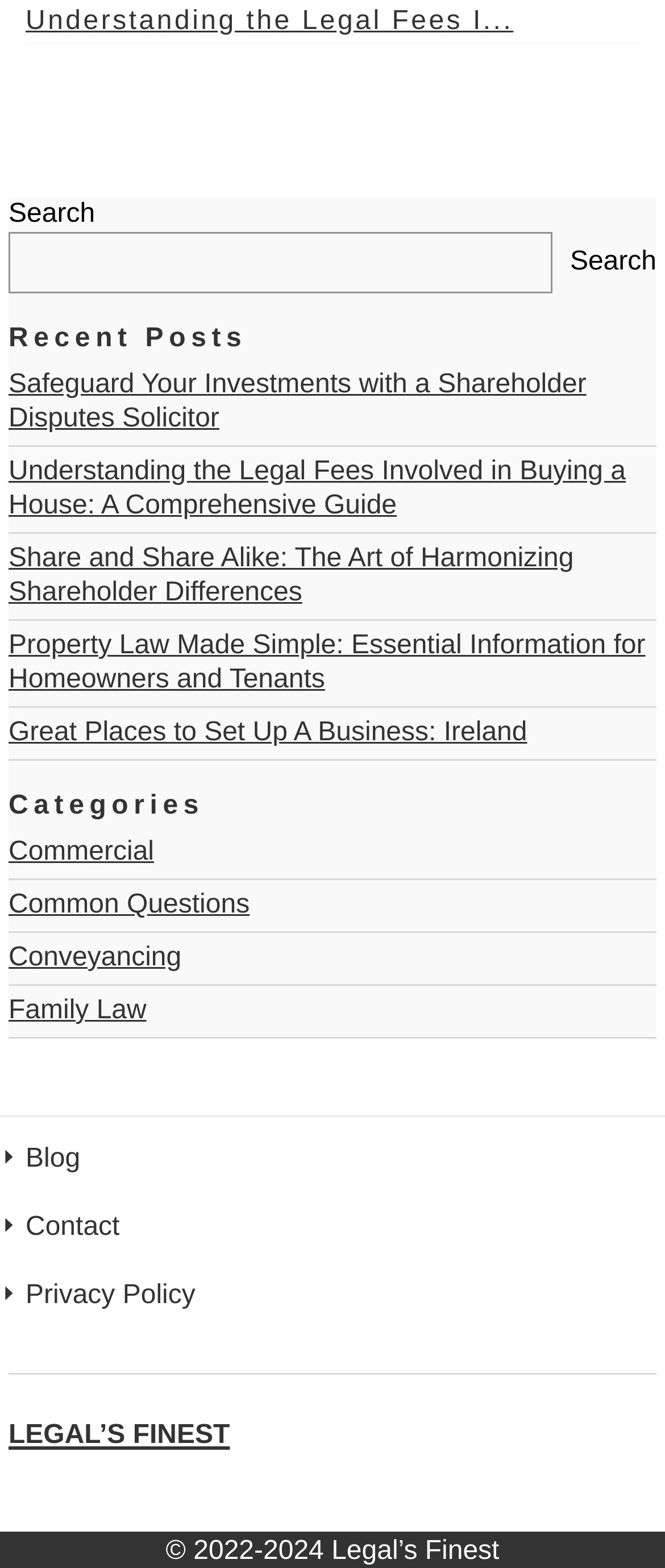Using the element description provided, determine the bounding box coordinates in the format (top-left x, top-left y, bottom-right x, bottom-right y). Ensure that all values are floating point numbers between 0 and 1. Element description: Conveyancing

[0.013, 0.6, 0.987, 0.622]